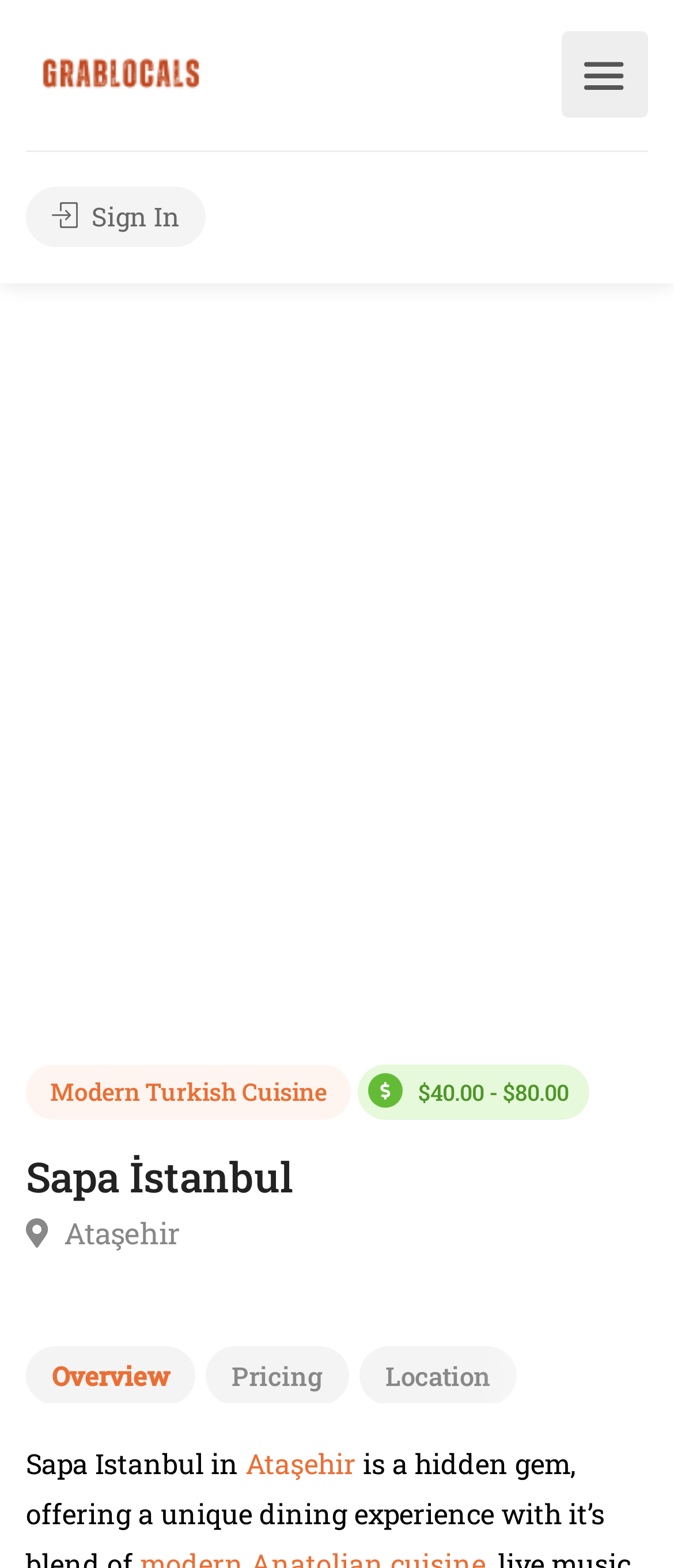Give a one-word or short-phrase answer to the following question: 
How many navigation links are available?

3